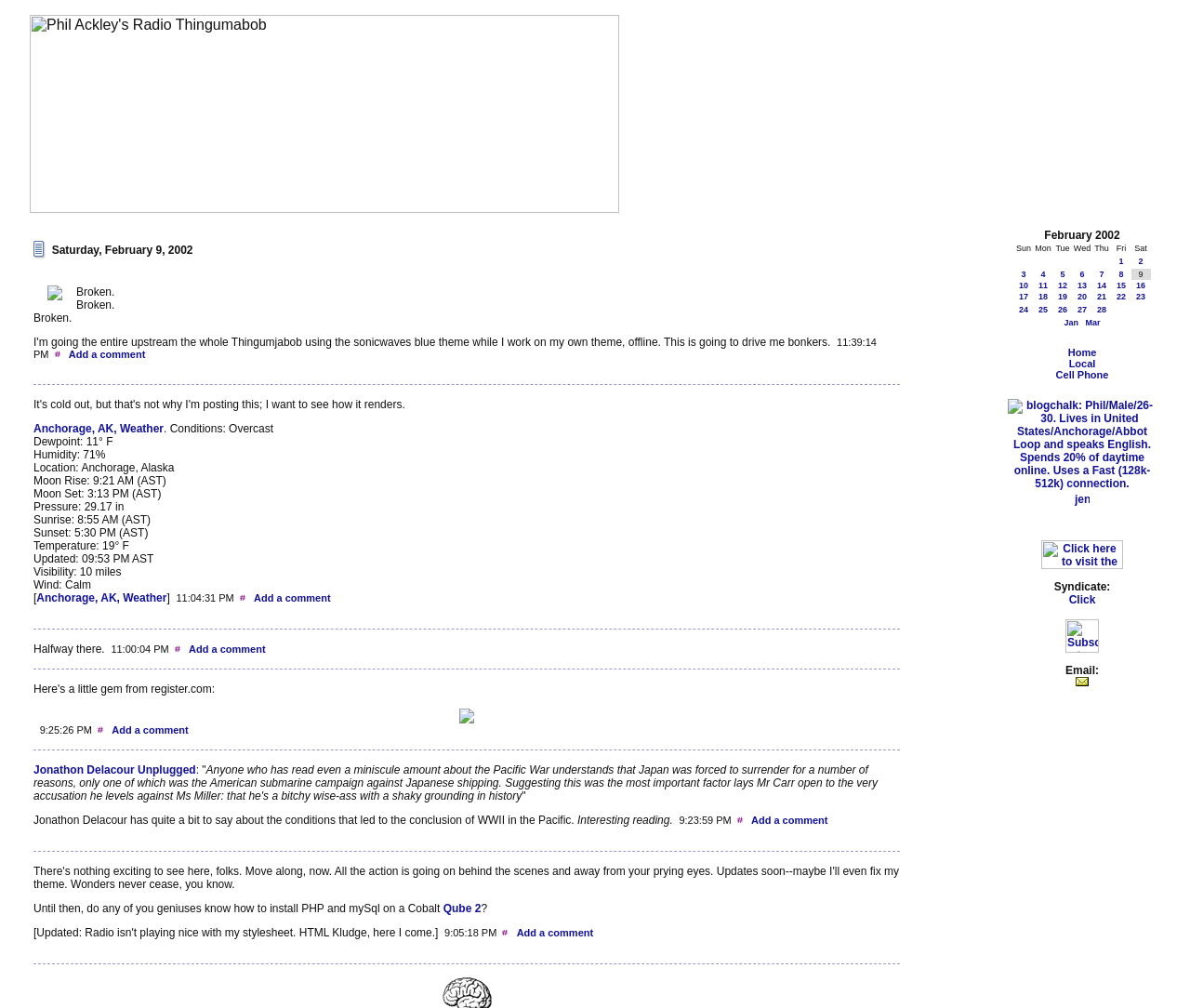Determine the bounding box coordinates of the clickable region to execute the instruction: "View the 'Anchorage, AK, Weather' link". The coordinates should be four float numbers between 0 and 1, denoted as [left, top, right, bottom].

[0.028, 0.419, 0.138, 0.432]